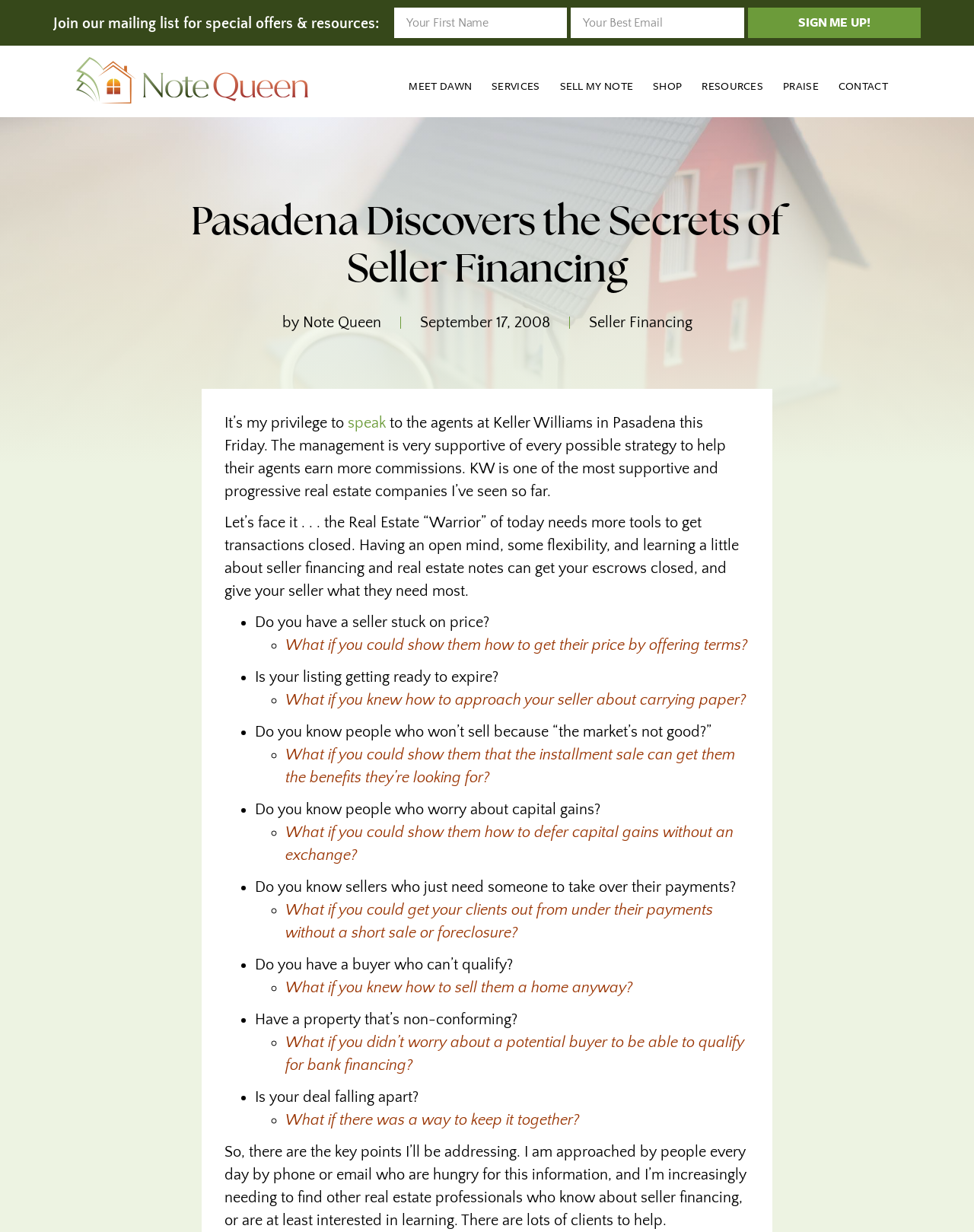Provide your answer in one word or a succinct phrase for the question: 
What is the tone of the author's talk?

Helpful and informative